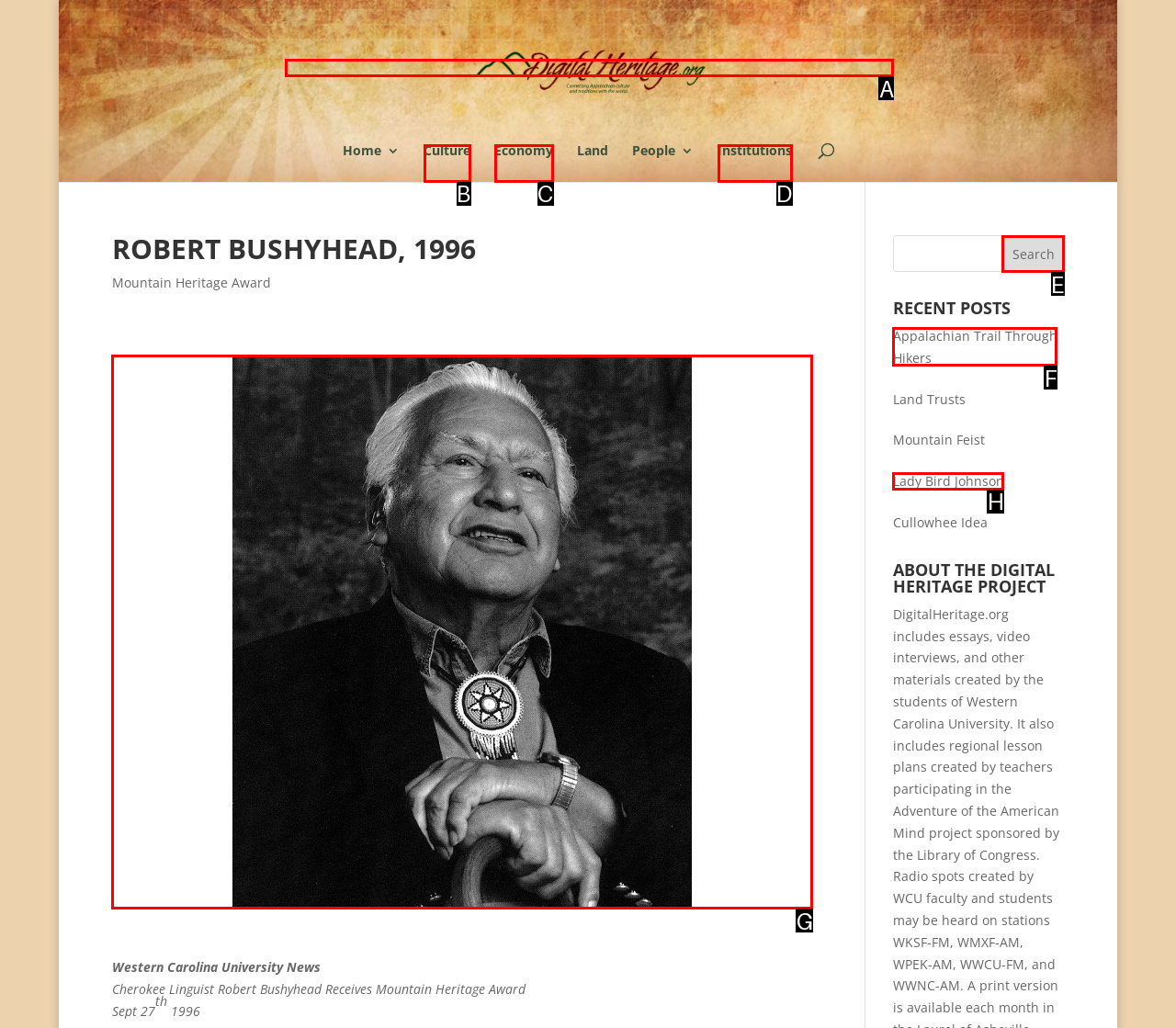Select the HTML element that should be clicked to accomplish the task: Search for something Reply with the corresponding letter of the option.

E